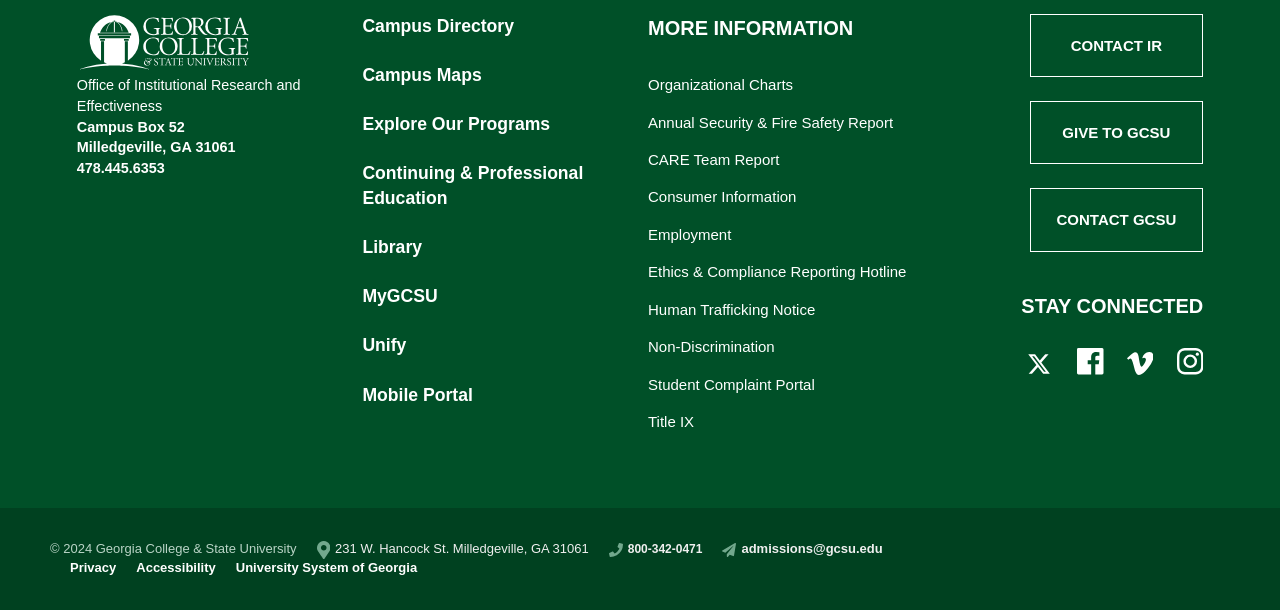Locate the bounding box coordinates of the area where you should click to accomplish the instruction: "Visit the University System of Georgia website".

[0.184, 0.916, 0.326, 0.947]